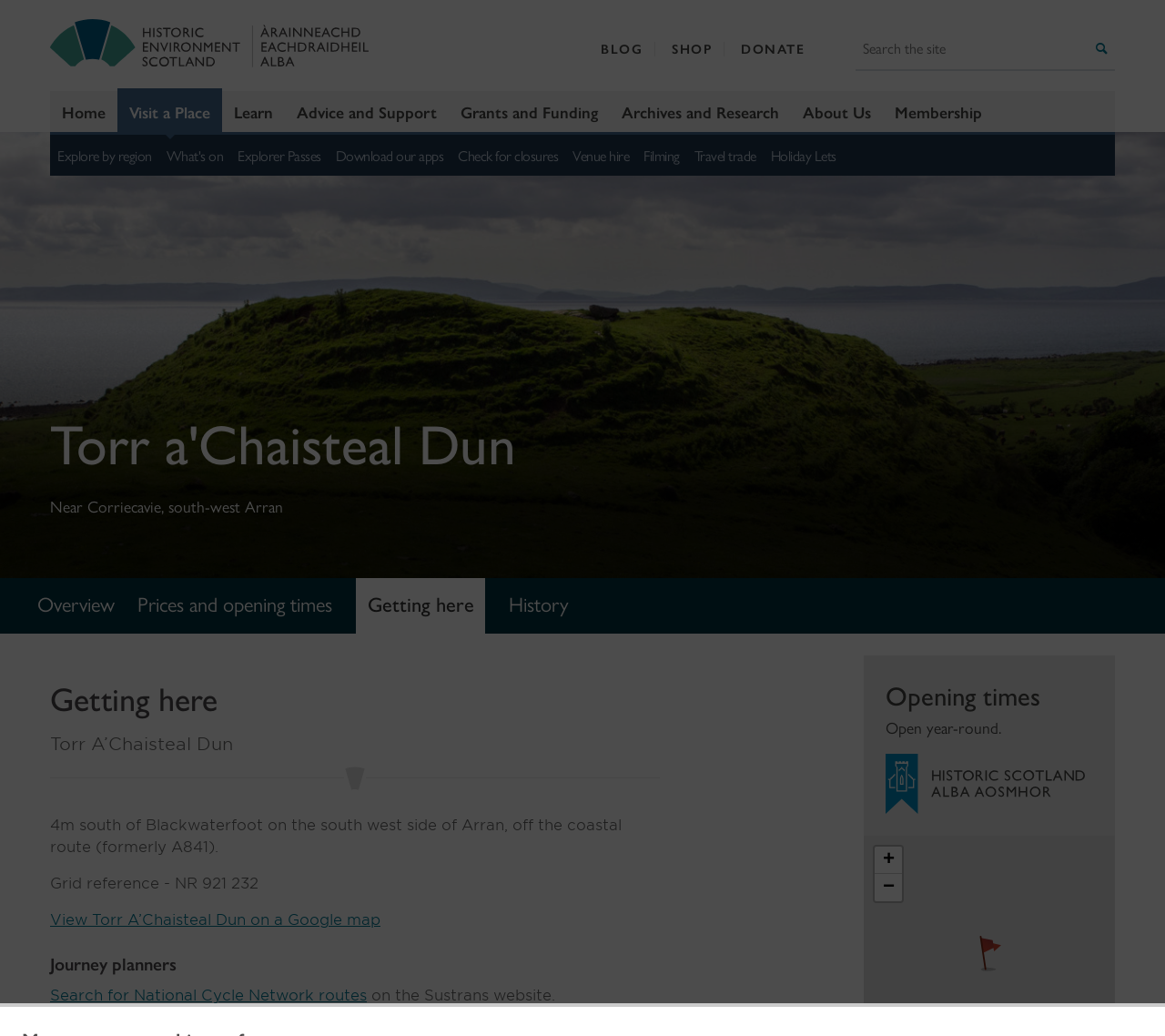What is the function of the 'Zoom in' and 'Zoom out' buttons?
Please answer the question as detailed as possible based on the image.

The 'Zoom in' and 'Zoom out' buttons are located near the map, and they are likely used to adjust the view of the map, allowing users to zoom in or out to see more or less detail.